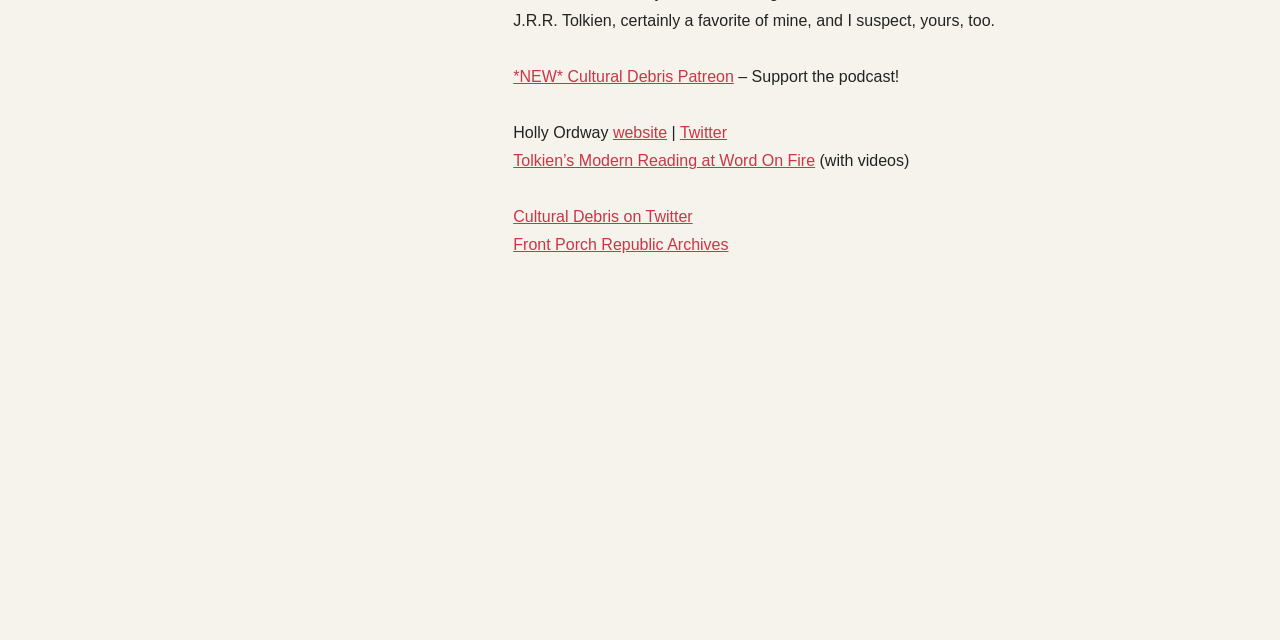Identify the bounding box for the element characterized by the following description: "website".

[0.479, 0.194, 0.521, 0.22]